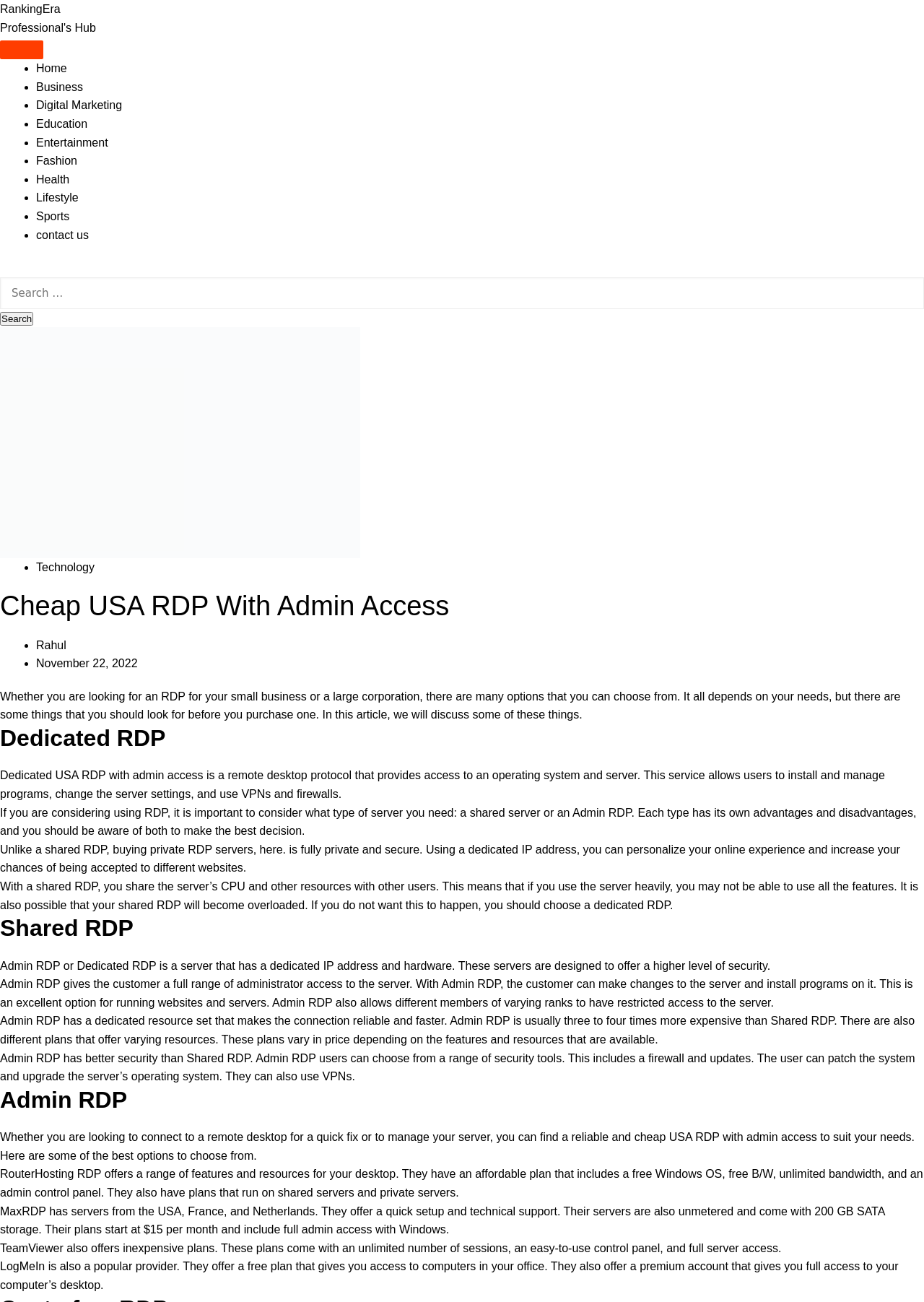Please specify the coordinates of the bounding box for the element that should be clicked to carry out this instruction: "Search for something". The coordinates must be four float numbers between 0 and 1, formatted as [left, top, right, bottom].

[0.0, 0.239, 0.036, 0.25]